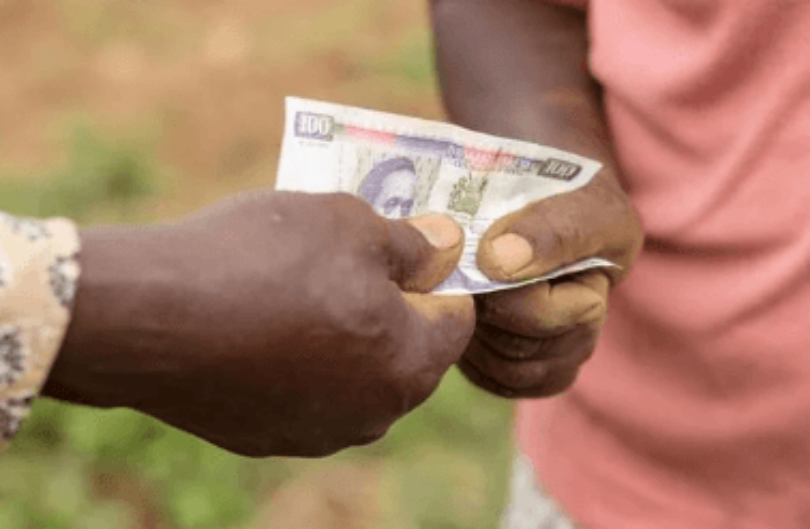Please answer the following query using a single word or phrase: 
Are the hands of the same skin tone?

No